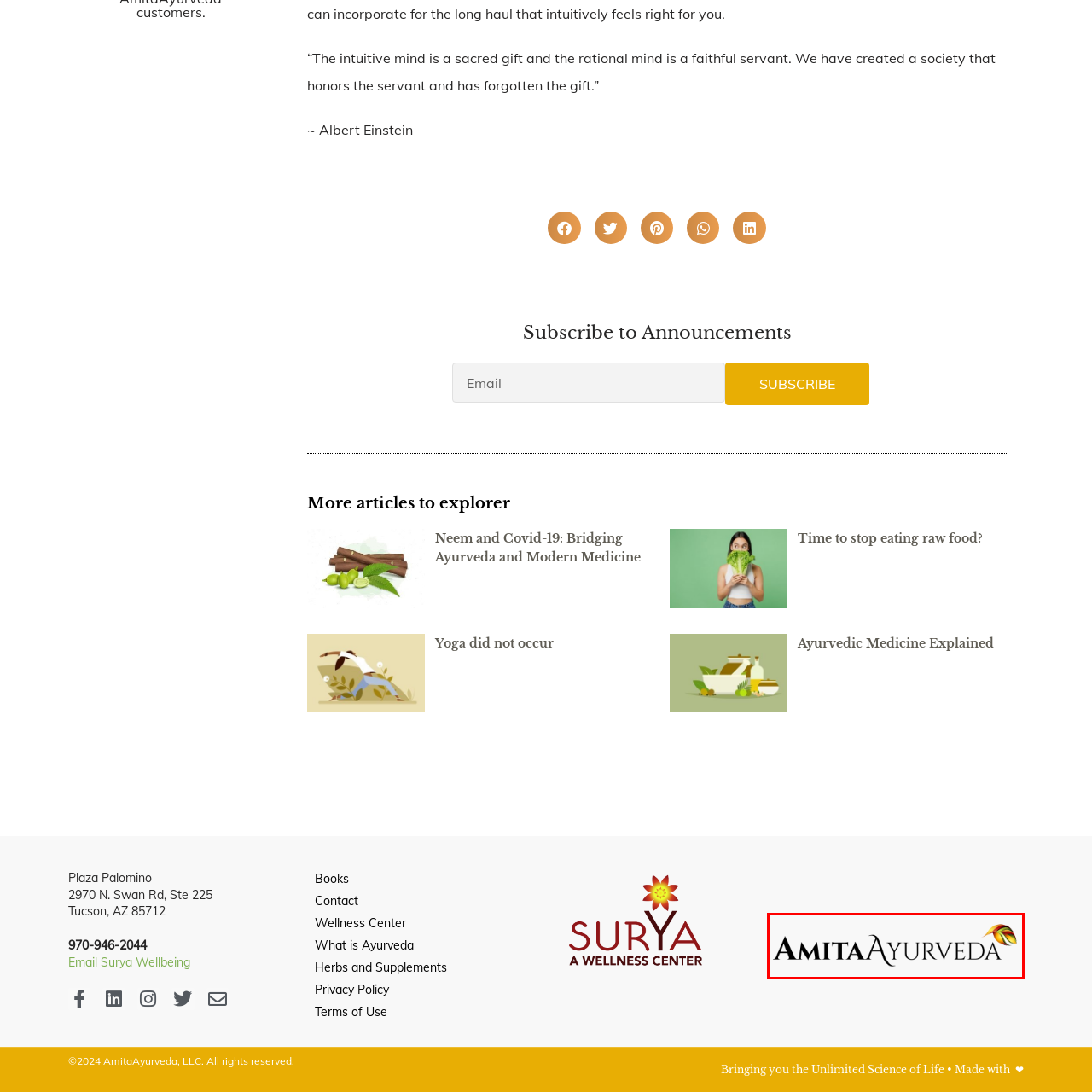What is the brand's goal?
Focus on the part of the image marked with a red bounding box and deliver an in-depth answer grounded in the visual elements you observe.

The brand aims to provide resources and services related to Ayurvedic practices, ultimately enhancing well-being and encouraging a lifestyle in harmony with nature, as stated in the caption.